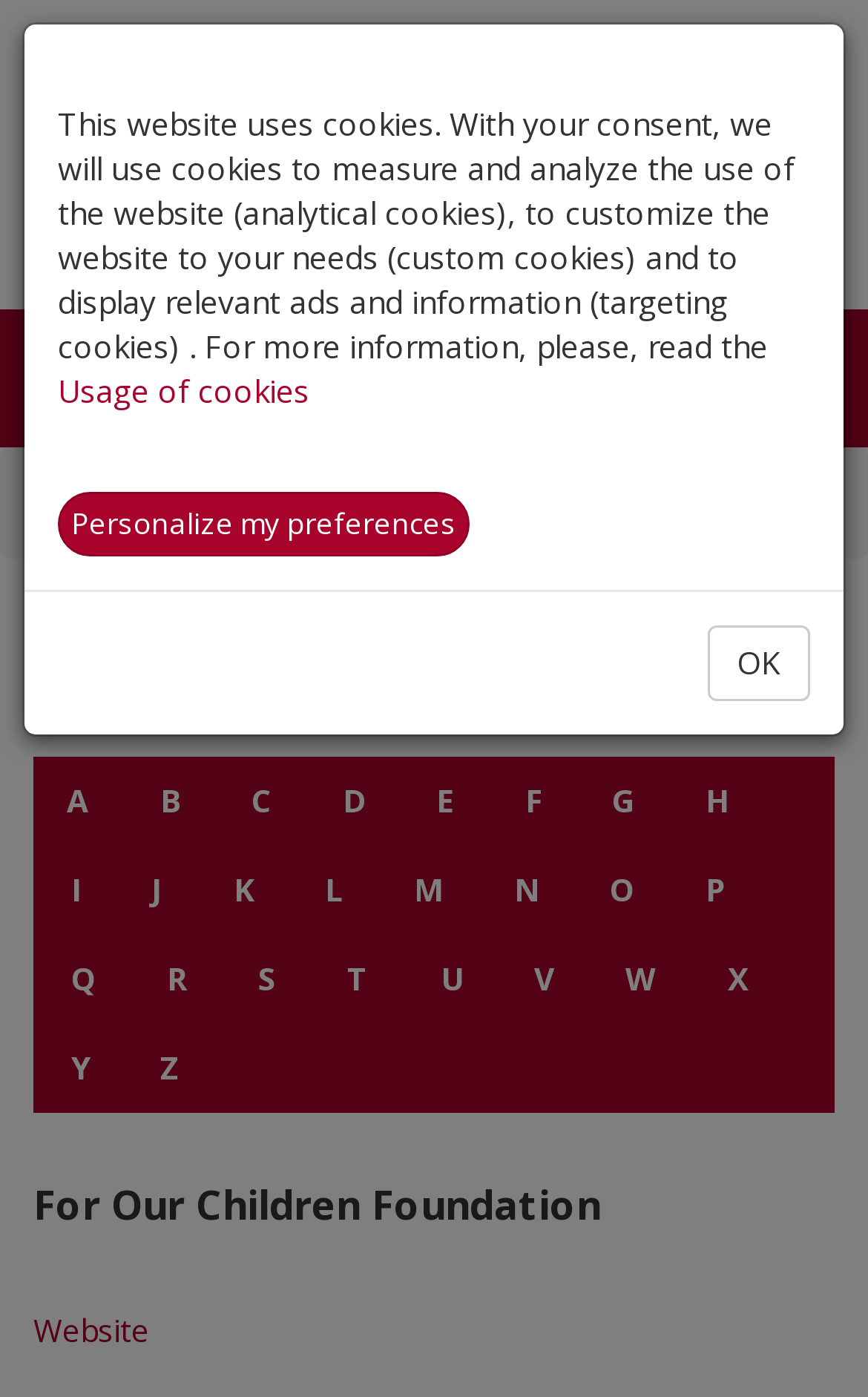Identify the bounding box coordinates for the region to click in order to carry out this instruction: "Go to the Home page". Provide the coordinates using four float numbers between 0 and 1, formatted as [left, top, right, bottom].

[0.038, 0.345, 0.141, 0.375]